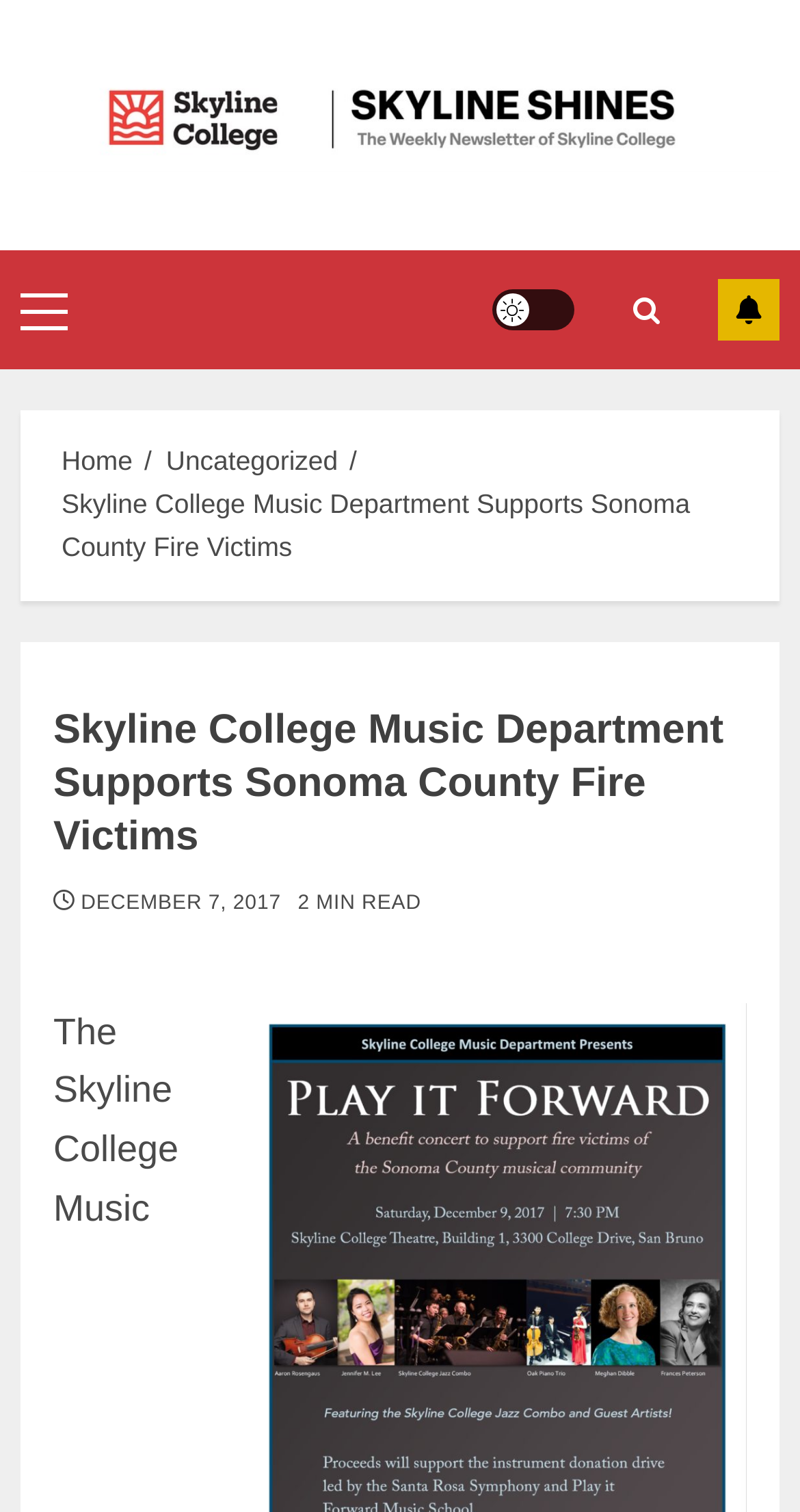Is there a subscription option available?
Using the information from the image, provide a comprehensive answer to the question.

I found the link element with the text 'SUBSCRIBE', which suggests that users can subscribe to the website or its content.